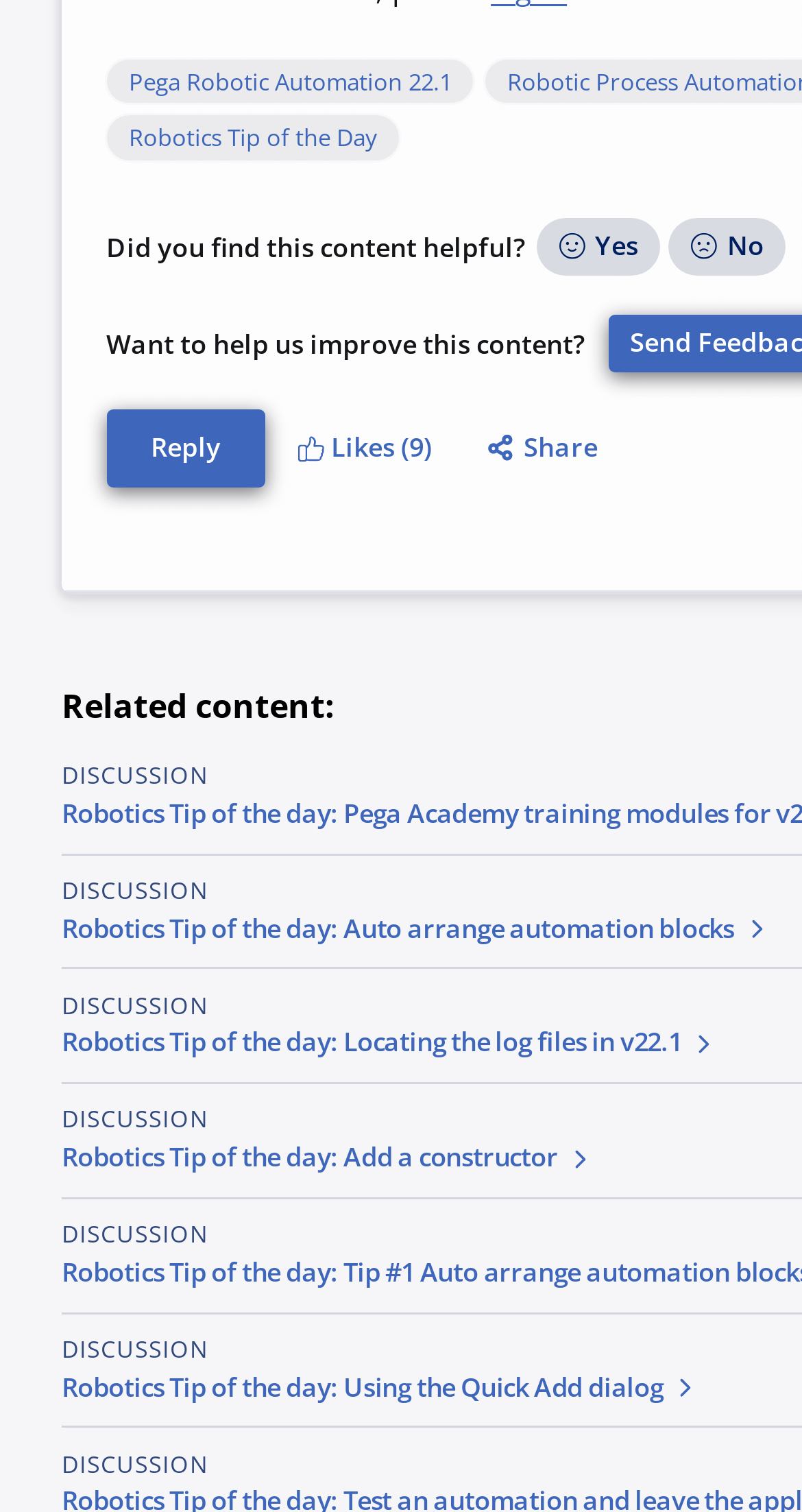Please specify the bounding box coordinates of the clickable region necessary for completing the following instruction: "play the audio". The coordinates must consist of four float numbers between 0 and 1, i.e., [left, top, right, bottom].

None